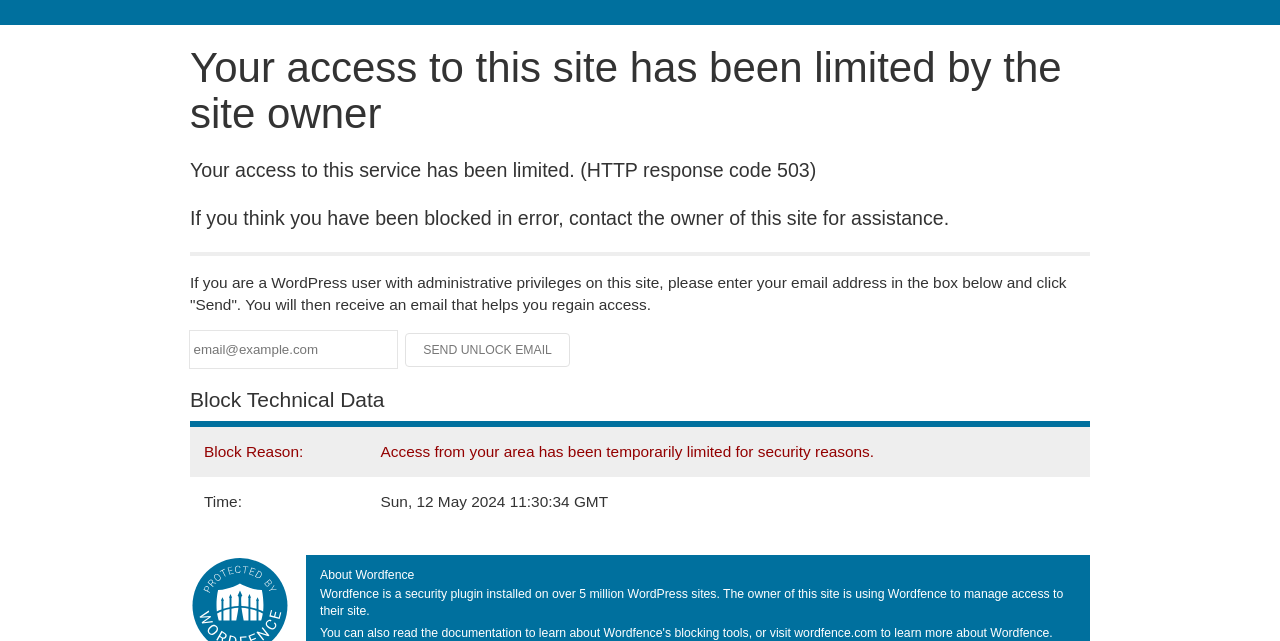Describe all the key features of the webpage in detail.

The webpage appears to be a blocked access page, indicating that the user's access to the site has been limited by the site owner. At the top of the page, there is a heading with the same message. Below this heading, there is a paragraph explaining that the access to the service has been limited, with an HTTP response code of 503.

Following this, there is a message instructing the user to contact the site owner for assistance if they believe they have been blocked in error. A horizontal separator line is present below this message, separating it from the next section.

In the next section, there is a paragraph providing instructions for WordPress users with administrative privileges, explaining how to regain access to the site. Below this, there is a textbox where the user can enter their email address, accompanied by a "Send Unlock Email" button, although the button is currently disabled.

Further down the page, there is a heading titled "Block Technical Data", followed by a table containing two rows. The first row displays the block reason, stating that access from the user's area has been temporarily limited for security reasons. The second row displays the time of the block, showing the date and time in GMT format.

At the bottom of the page, there is a heading titled "About Wordfence", followed by a paragraph describing Wordfence as a security plugin installed on over 5 million WordPress sites, and explaining that the site owner is using it to manage access to their site.